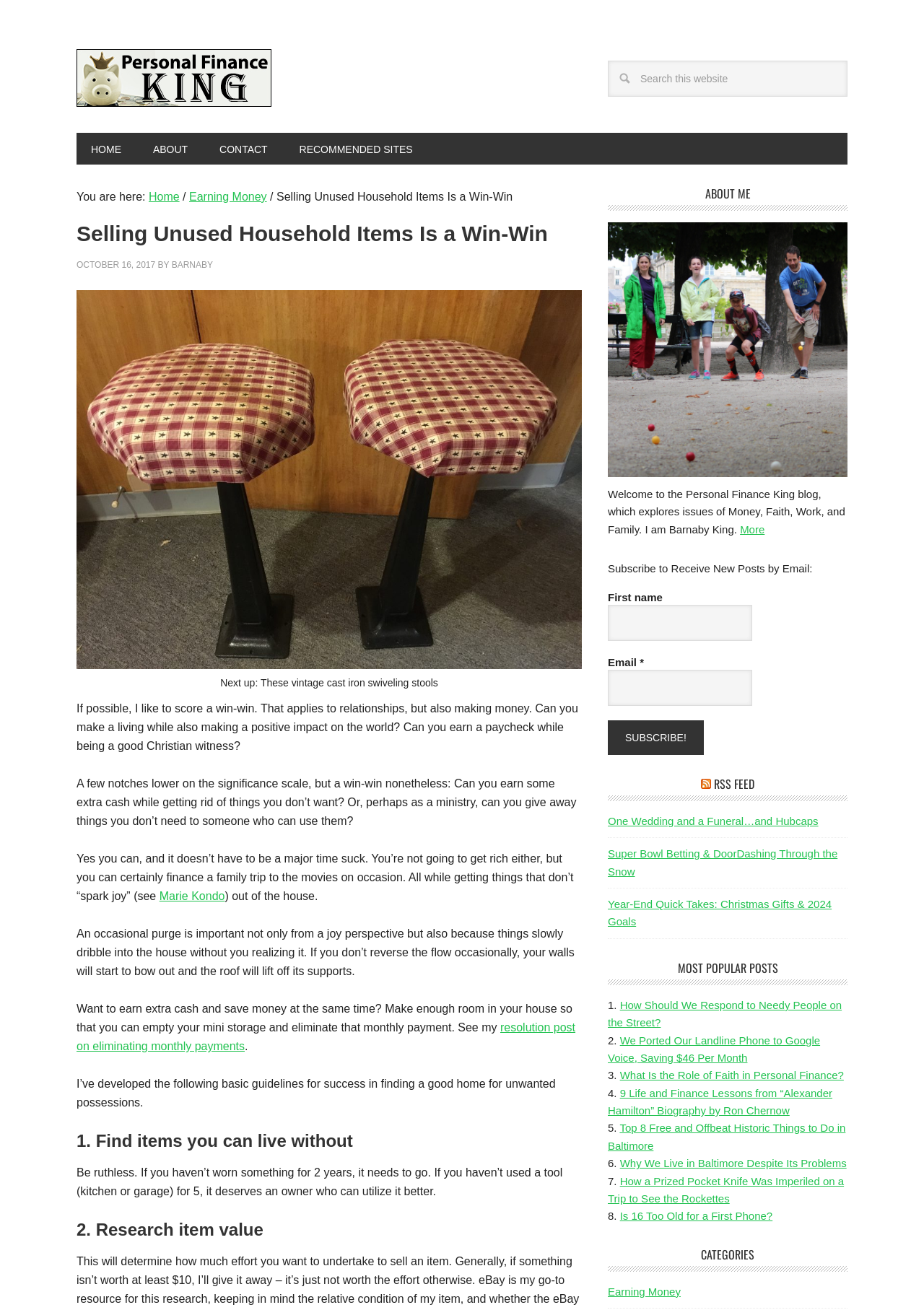Identify the coordinates of the bounding box for the element that must be clicked to accomplish the instruction: "Go to the ABOUT page".

[0.15, 0.101, 0.219, 0.126]